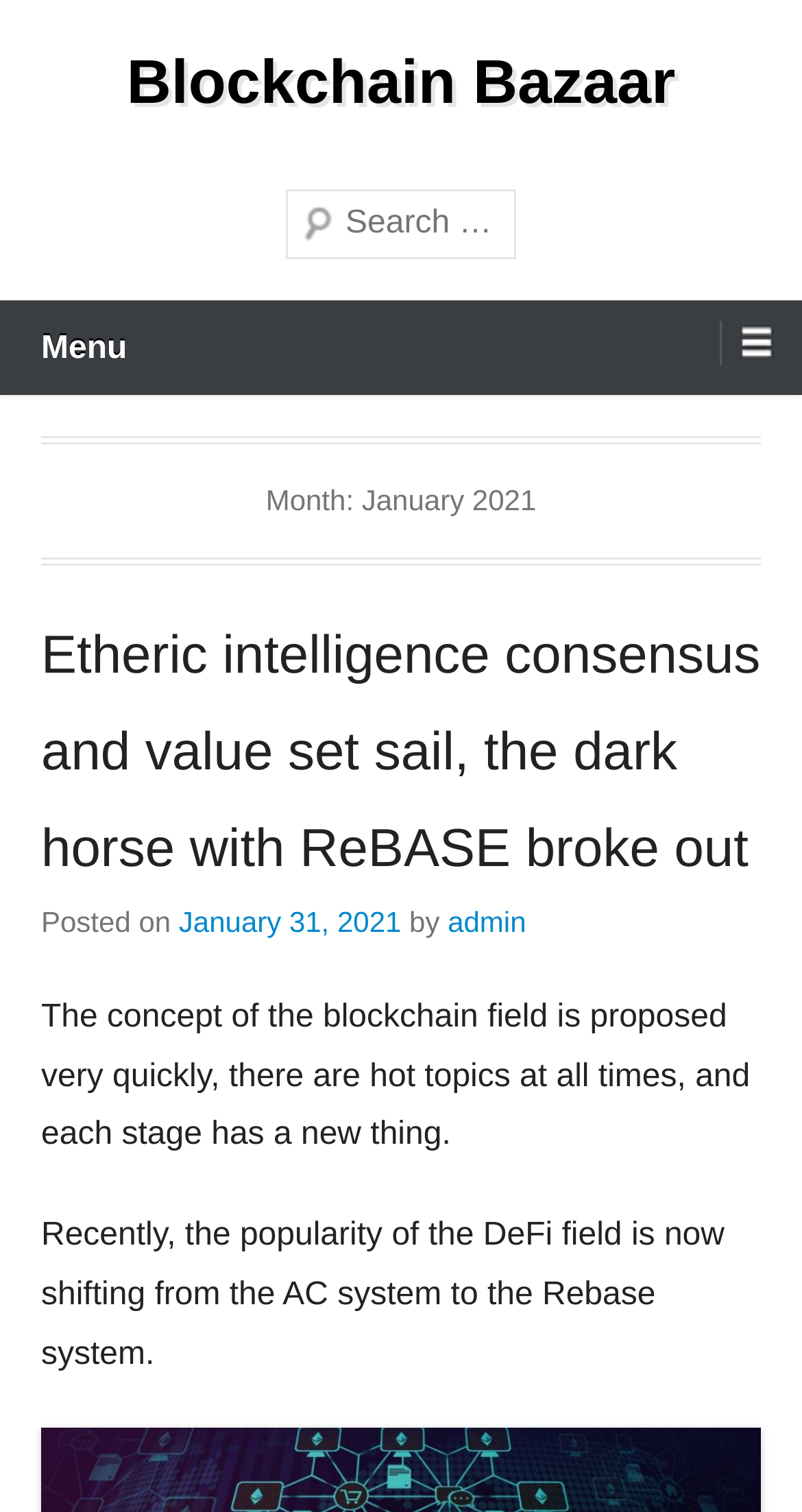Using the webpage screenshot, find the UI element described by parent_node: Search name="s" placeholder="Search …". Provide the bounding box coordinates in the format (top-left x, top-left y, bottom-right x, bottom-right y), ensuring all values are floating point numbers between 0 and 1.

[0.356, 0.125, 0.644, 0.171]